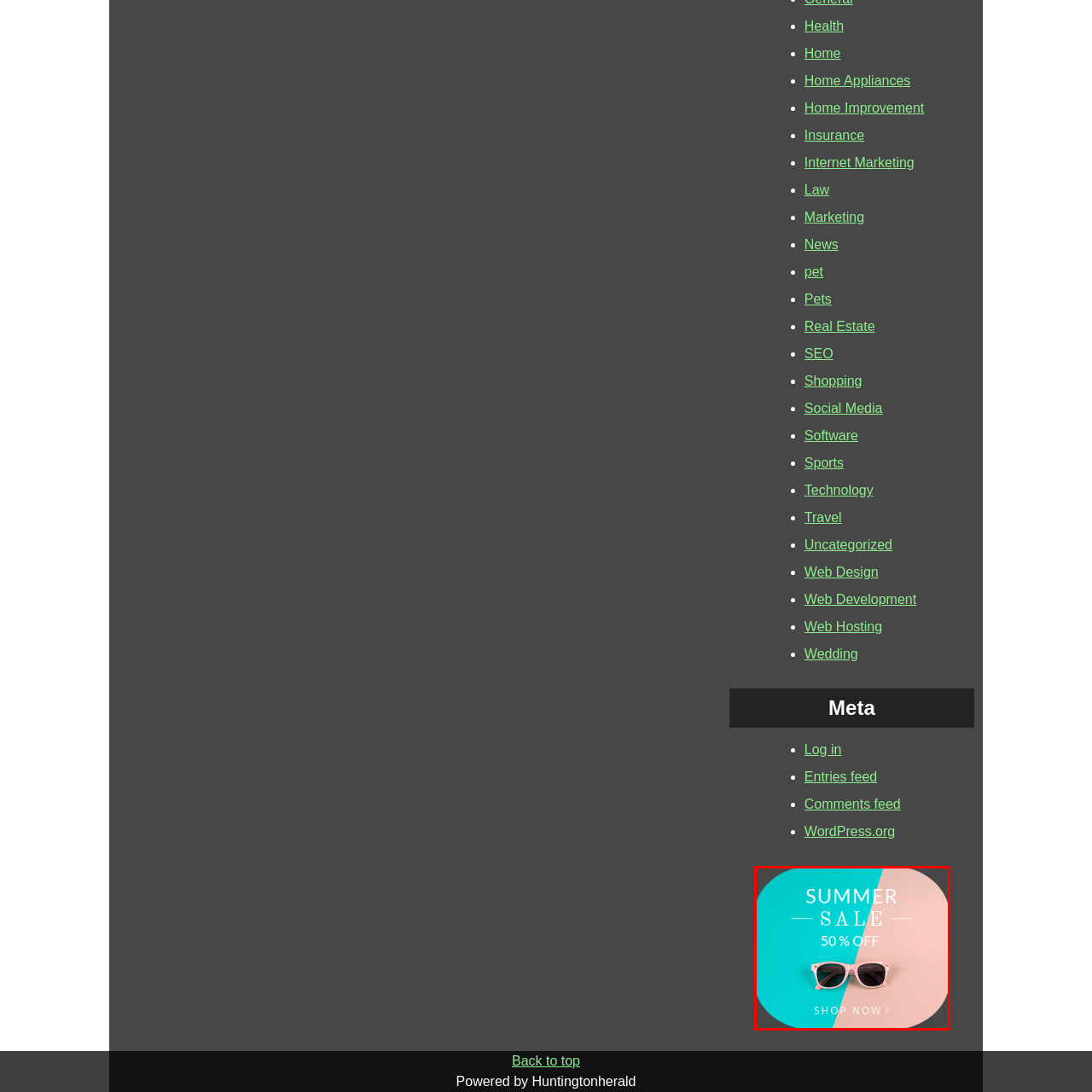Direct your attention to the image within the red boundary and answer the question with a single word or phrase:
What is the call to action?

SHOP NOW